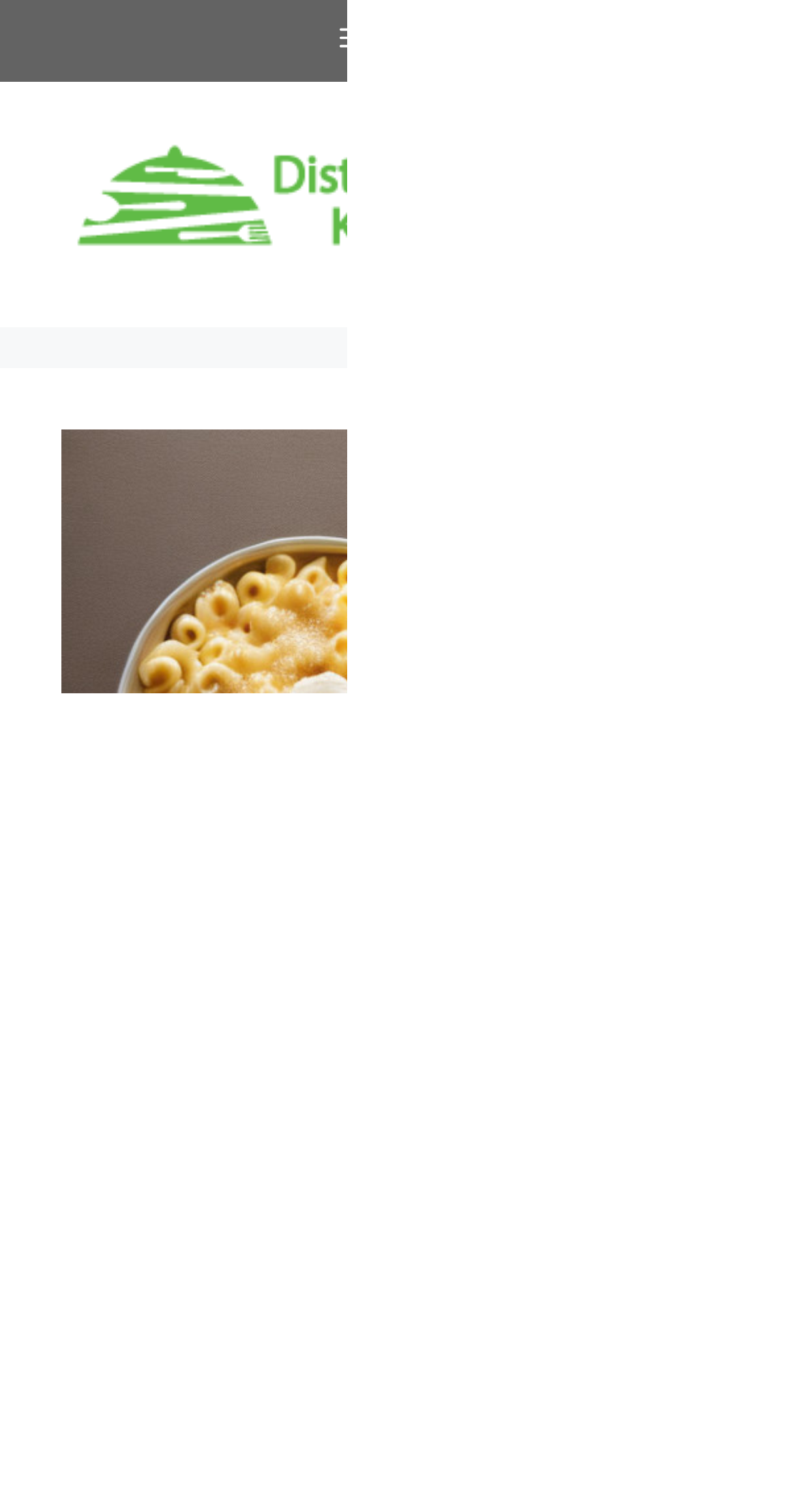Find and provide the bounding box coordinates for the UI element described with: "alt="DISTRICT FRESH KITCHEN + BAR"".

[0.077, 0.121, 0.718, 0.148]